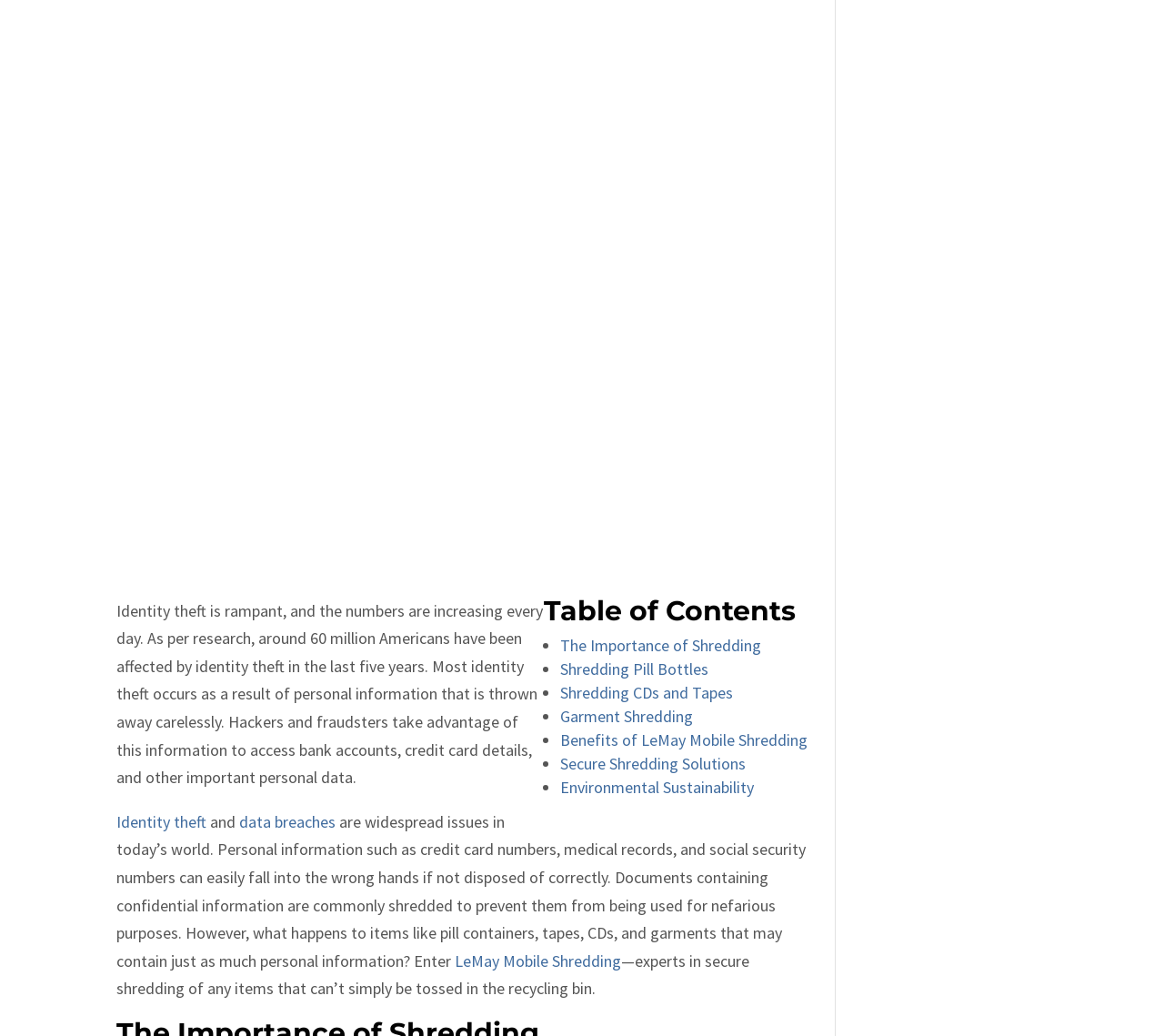What is LeMay Mobile Shredding?
Use the screenshot to answer the question with a single word or phrase.

Experts in secure shredding